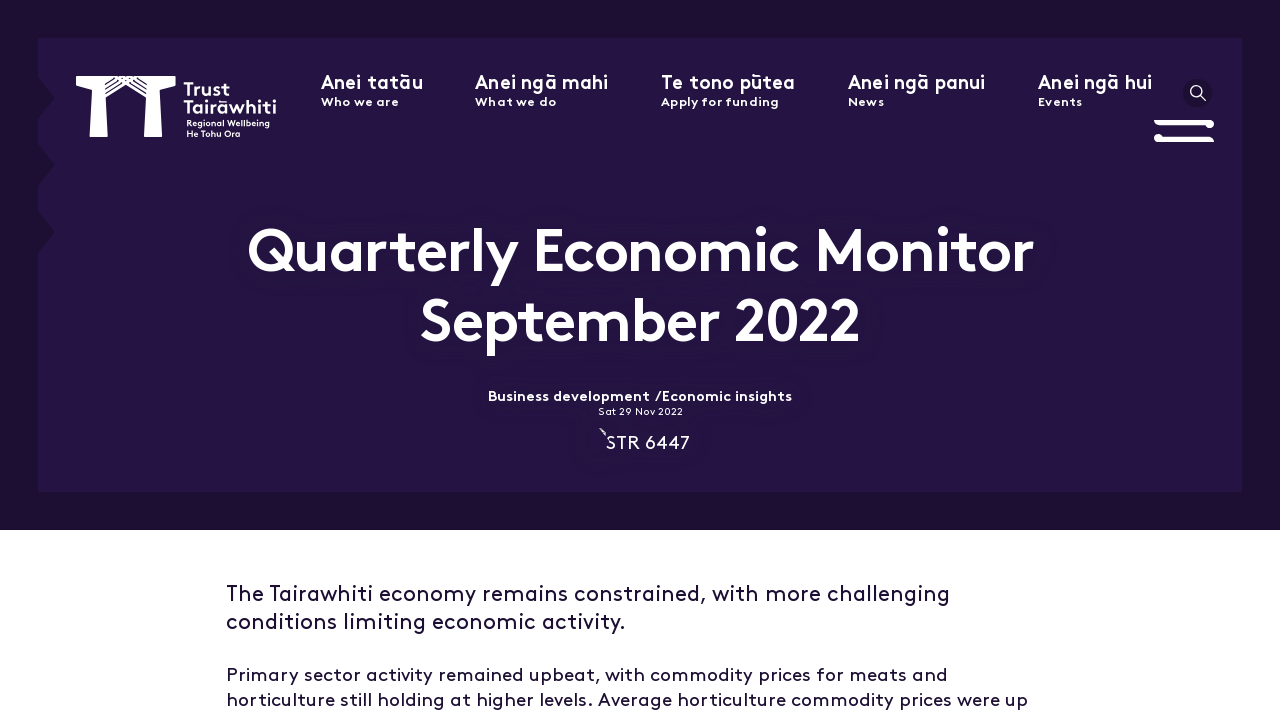Answer the question below with a single word or a brief phrase: 
What is the topic of the economic monitor?

September 2022